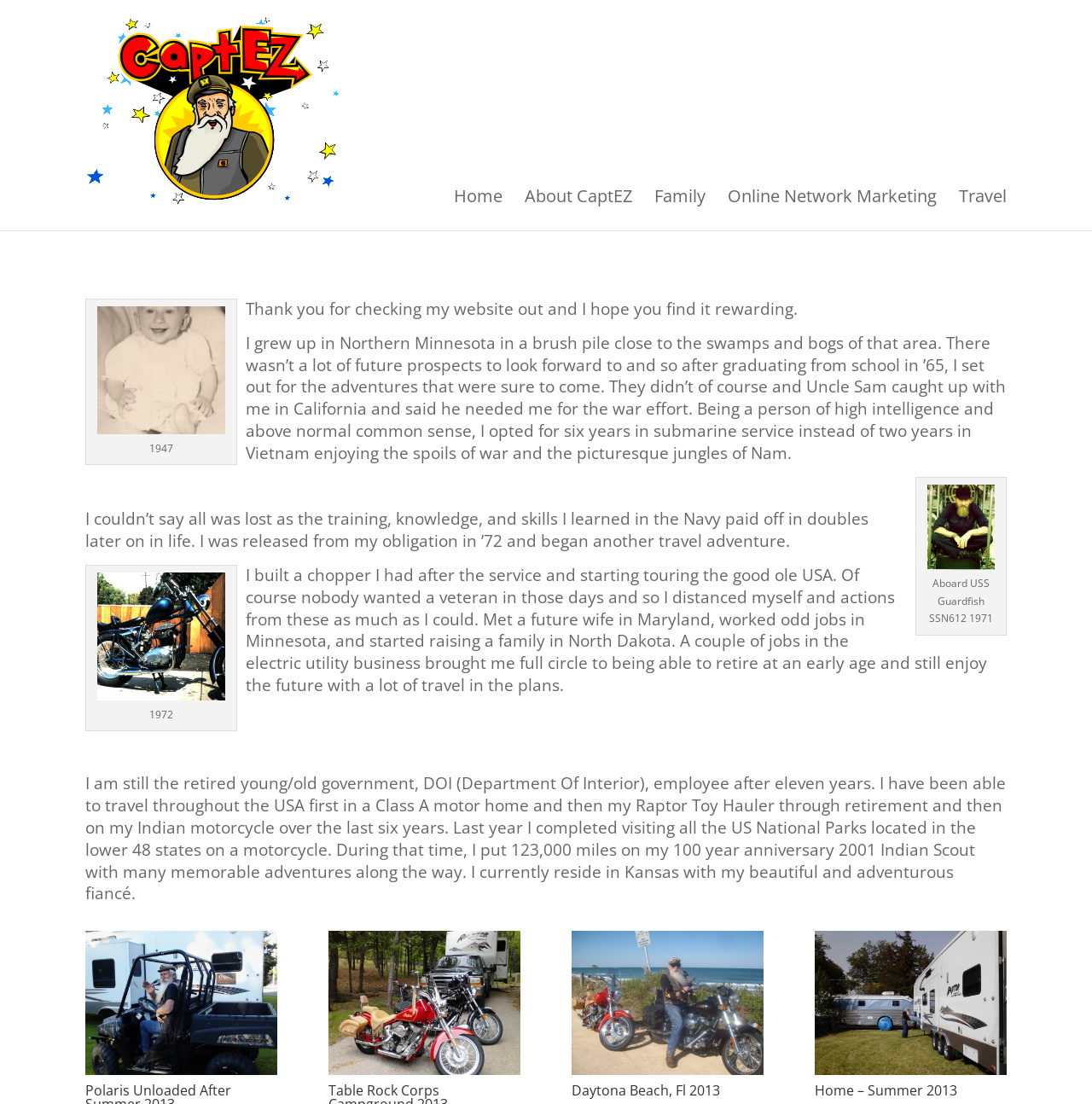What is the name of the submarine the author served on?
Relying on the image, give a concise answer in one word or a brief phrase.

USS Guardfish SSN612